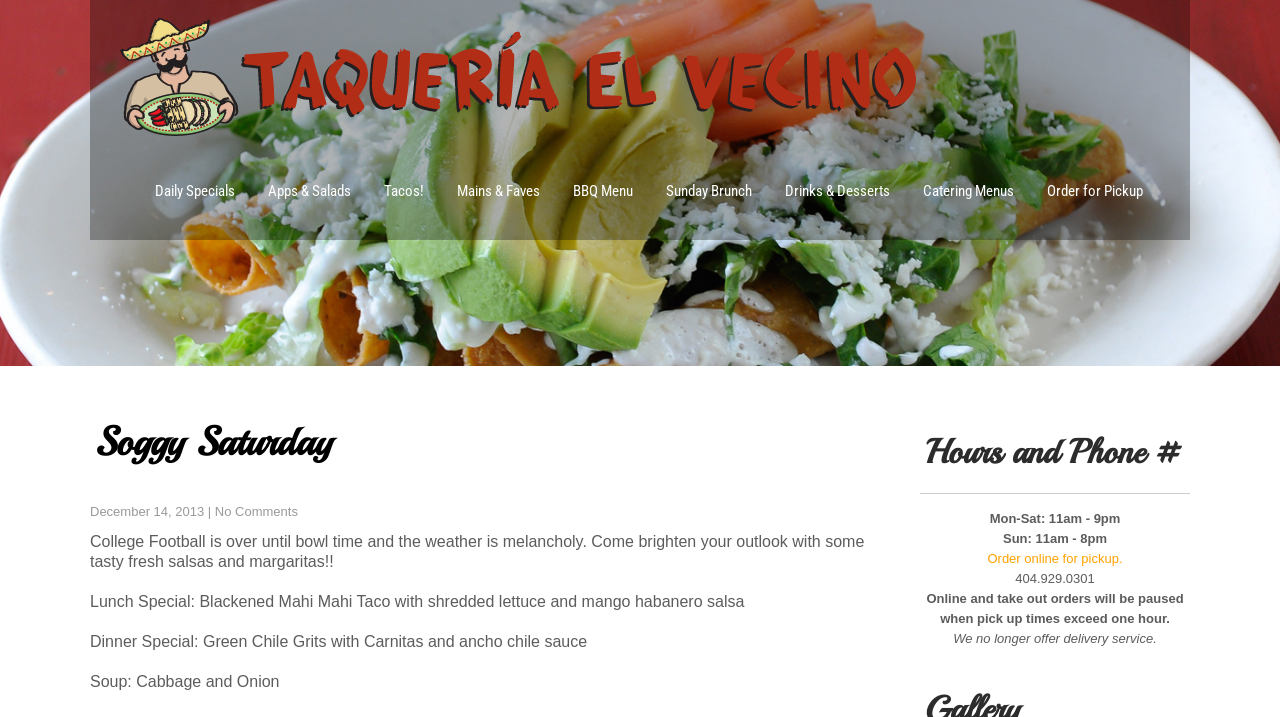How many menu categories are listed?
Give a one-word or short phrase answer based on the image.

9